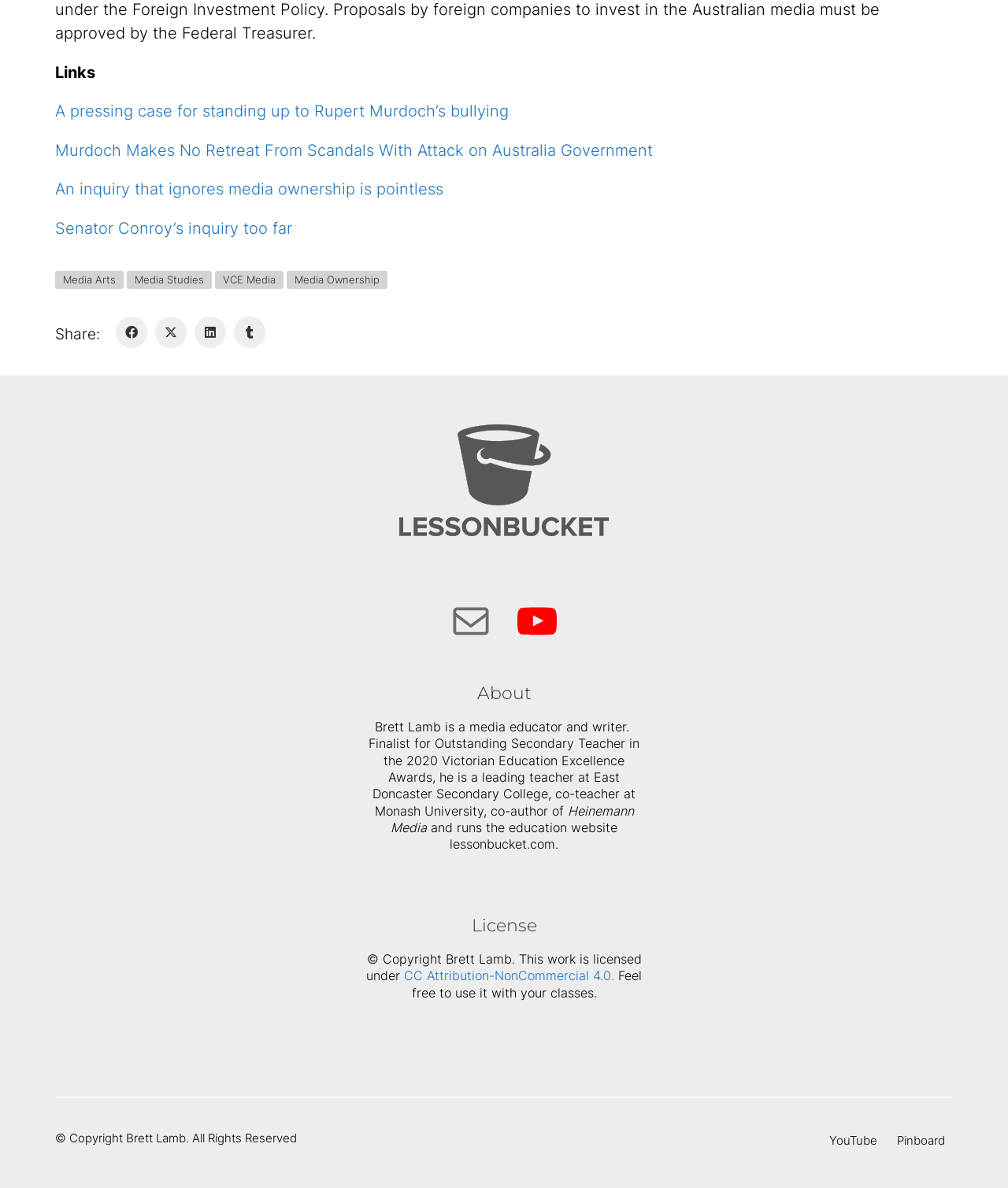Pinpoint the bounding box coordinates of the element you need to click to execute the following instruction: "Check the license information". The bounding box should be represented by four float numbers between 0 and 1, in the format [left, top, right, bottom].

[0.359, 0.772, 0.641, 0.794]